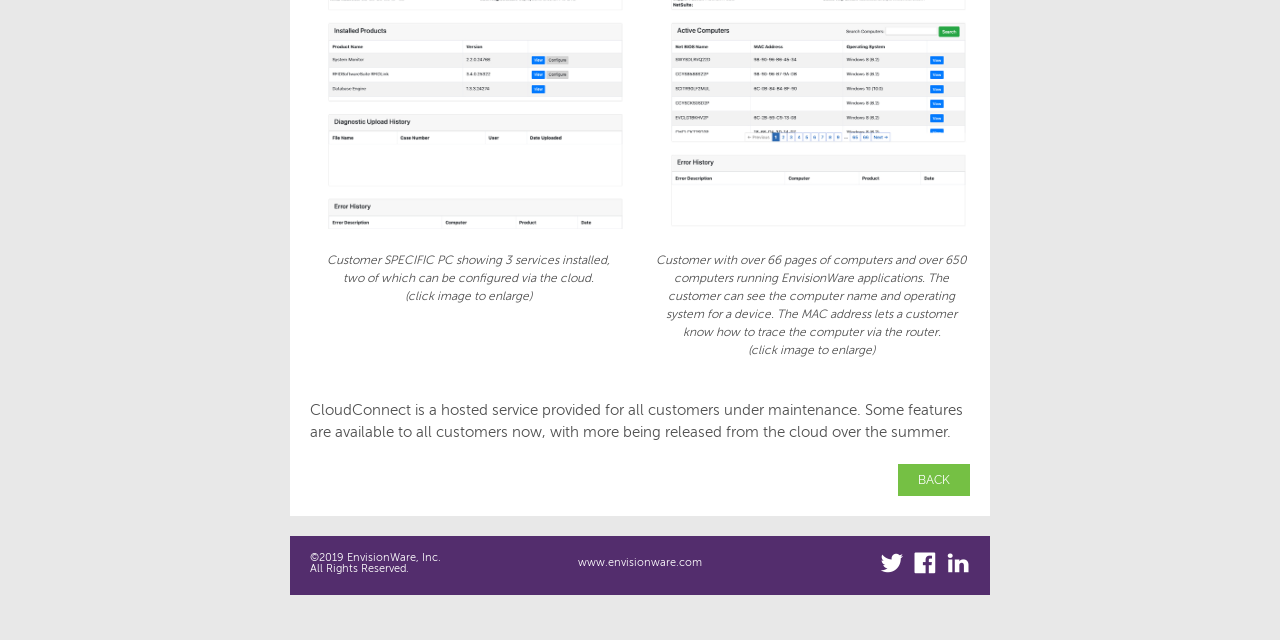Show the bounding box coordinates for the HTML element described as: "www.envisionware.com".

[0.452, 0.869, 0.548, 0.889]